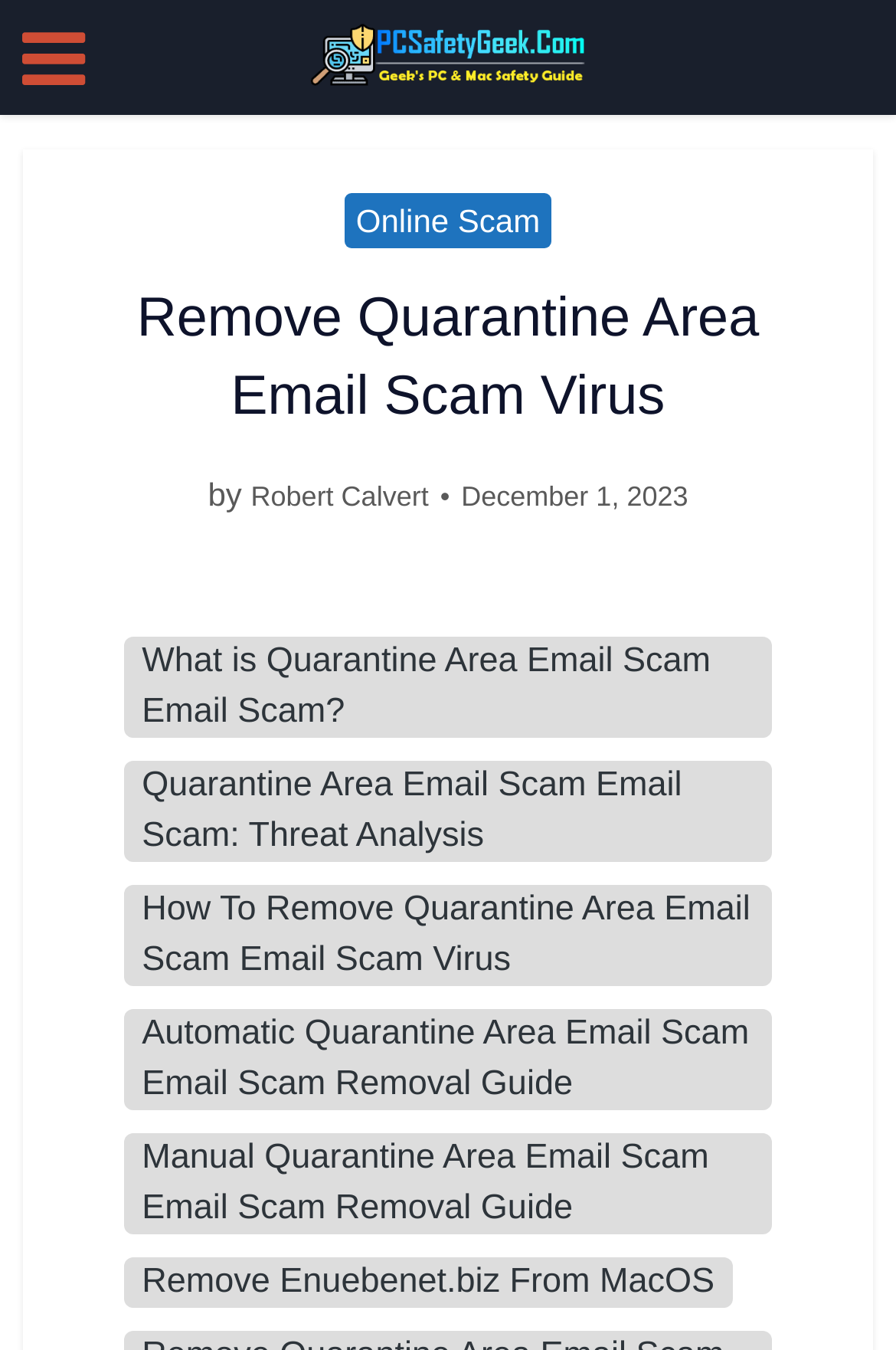Please identify the coordinates of the bounding box that should be clicked to fulfill this instruction: "View Facebook page".

None